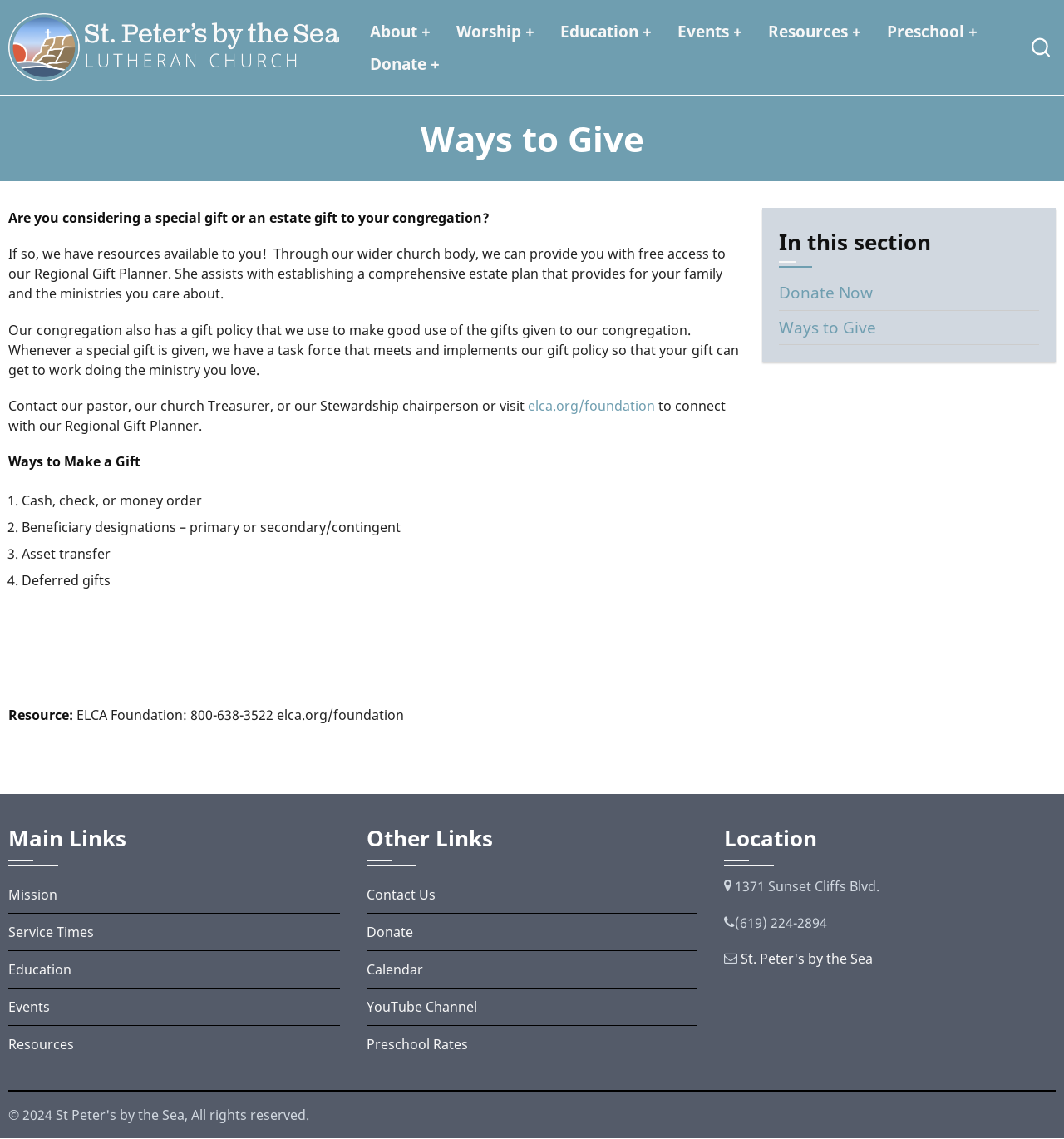Give an extensive and precise description of the webpage.

This webpage is about "Ways to Give" to St Peter's by the Sea, a church organization. At the top, there is a navigation menu with links to "Home", "About", "Worship", "Education", "Events", "Resources", "Preschool", and "Donate". Below the navigation menu, there is a heading "Ways to Give" followed by a brief introduction to the concept of special gifts and estate gifts to the congregation.

The main content of the page is divided into two sections. The left section contains a series of paragraphs explaining the resources available to help with gift planning, including a Regional Gift Planner and a gift policy. There are also links to external resources, such as the ELCA Foundation website.

The right section is a list of "Ways to Make a Gift", which includes four options: cash, check, or money order; beneficiary designations; asset transfer; and deferred gifts. Below this list, there is a resource section with a phone number and website for the ELCA Foundation.

At the bottom of the page, there are three columns of links. The left column has links to "Mission", "Service Times", "Education", "Events", and "Resources". The middle column has links to "Contact Us", "Donate", "Calendar", "YouTube Channel", and "Preschool Rates". The right column has the church's location and contact information, including an address, phone number, and link to the church's website.

Throughout the page, there are several images, including a logo at the top and a small icon next to the "Home" link. There is also a small image at the top right corner of the page.